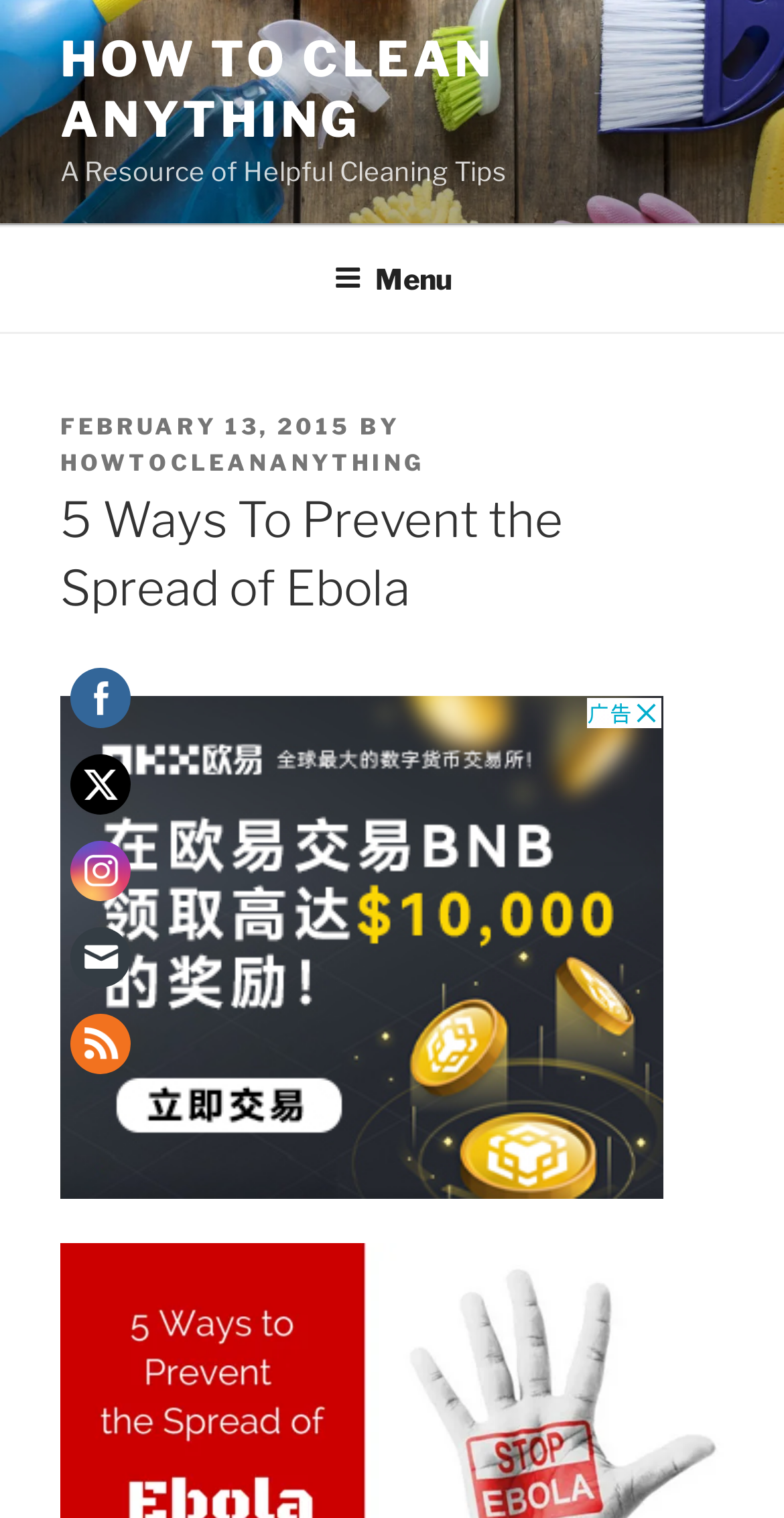What is the topic of the main article?
Based on the visual details in the image, please answer the question thoroughly.

The topic of the main article can be inferred from the heading '5 Ways To Prevent the Spread of Ebola', which suggests that the article is about Ebola and its prevention.